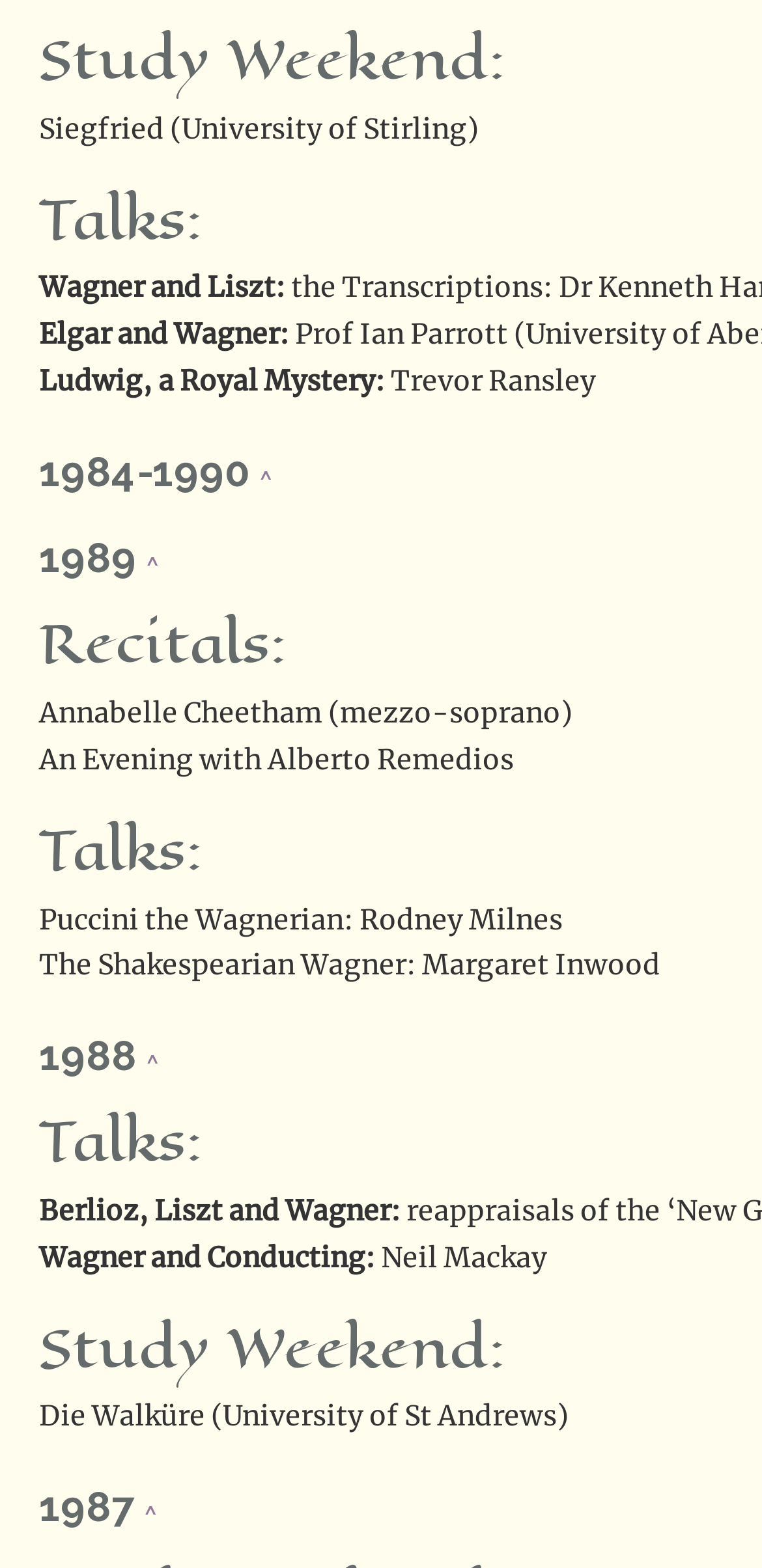Predict the bounding box for the UI component with the following description: "^".

[0.19, 0.946, 0.205, 0.977]